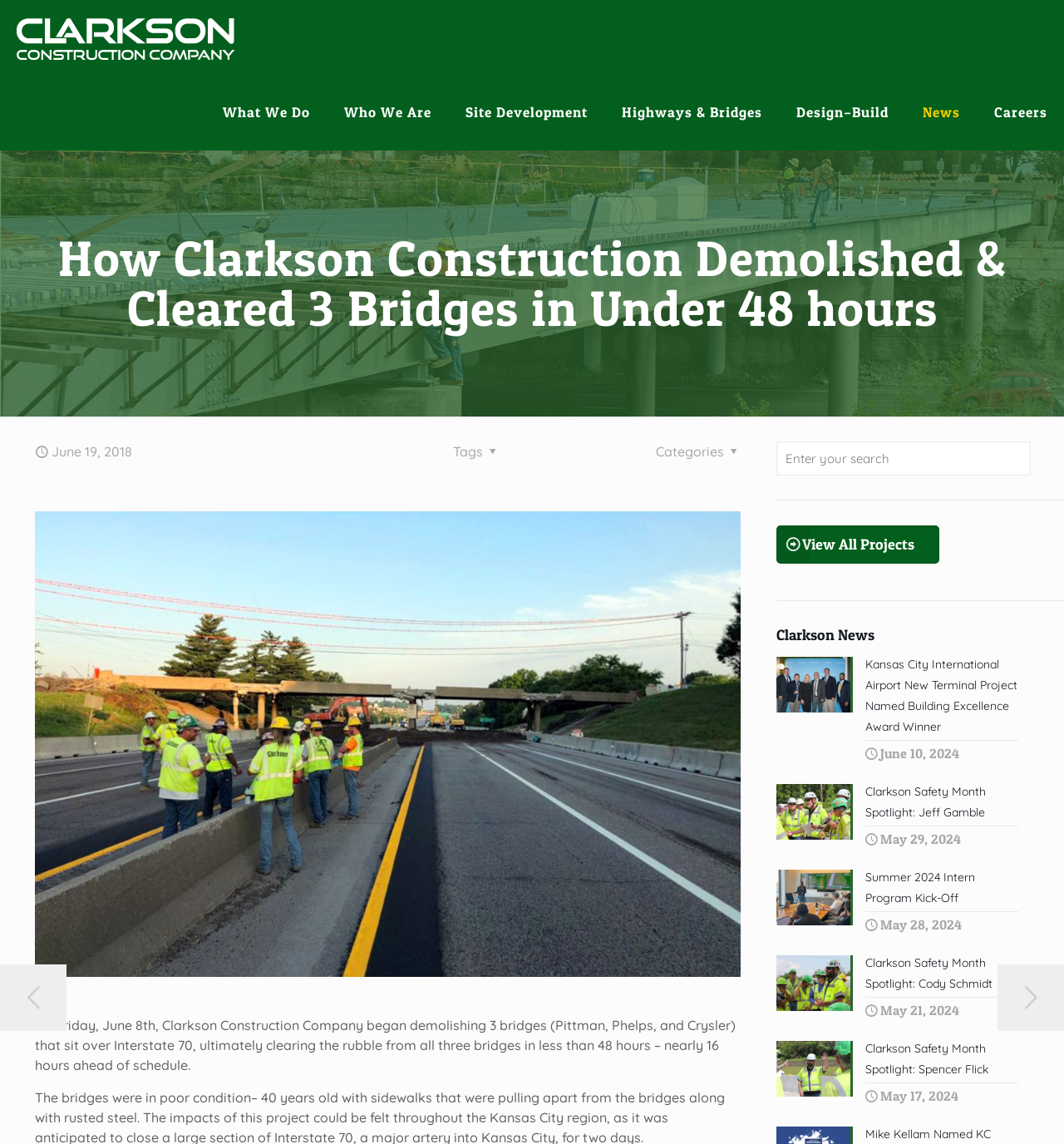Find the bounding box coordinates for the HTML element described as: "What We Do". The coordinates should consist of four float values between 0 and 1, i.e., [left, top, right, bottom].

[0.194, 0.065, 0.308, 0.131]